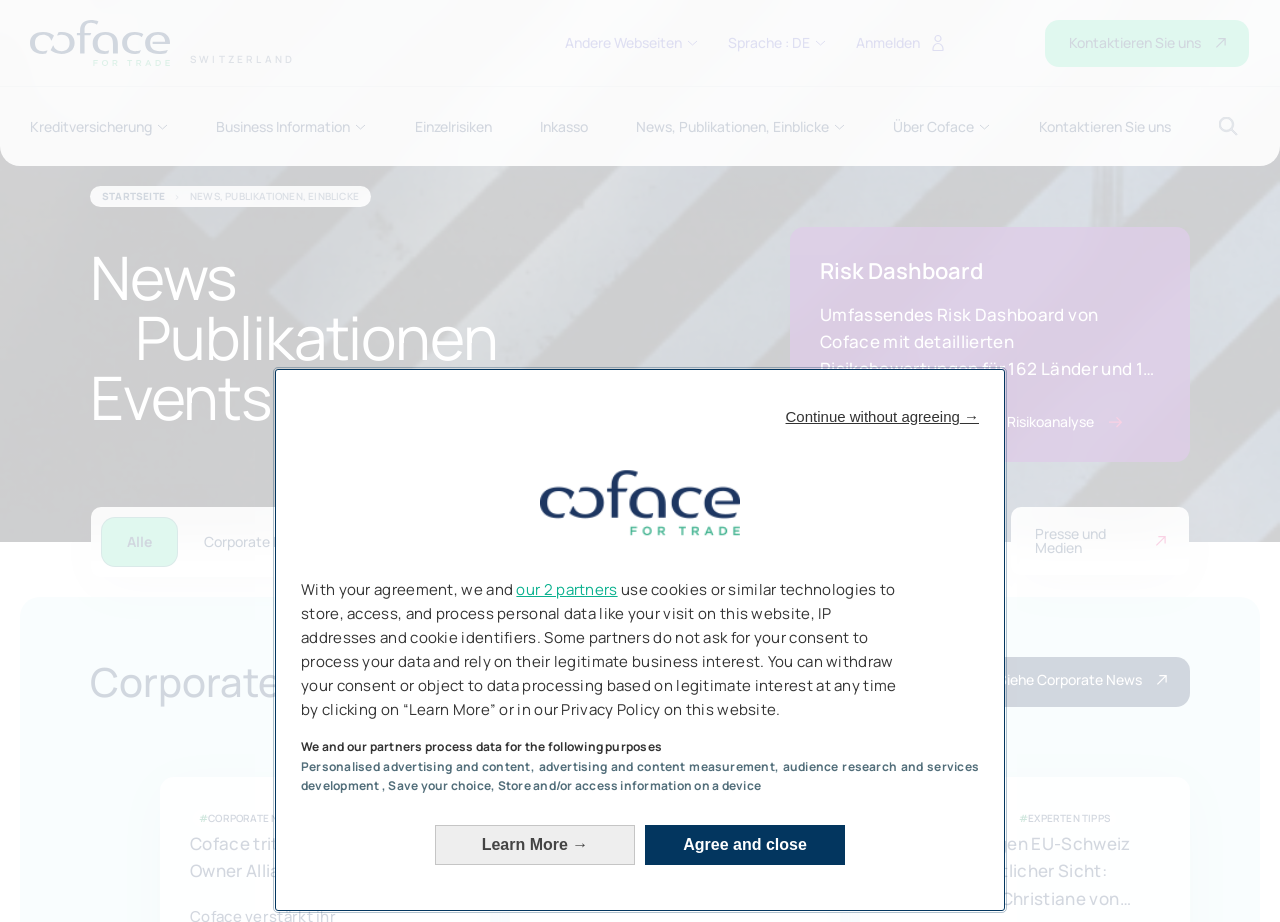What is the purpose of the 'Learn More' button?
Please provide an in-depth and detailed response to the question.

I determined this answer by analyzing the dialog box that appears when the website is loaded, which includes a 'Learn More' button that allows users to configure their consents for data processing.